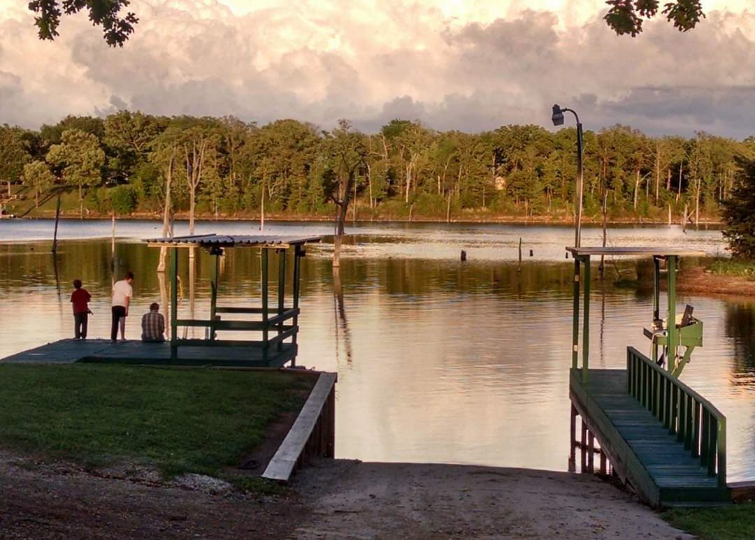What is the name of the lake in the image?
Respond to the question with a well-detailed and thorough answer.

According to the caption, the serene lakeside scene is set at the Fork in the Road RV Park in Texas, and the lake in the image is specifically identified as Lake Fork.